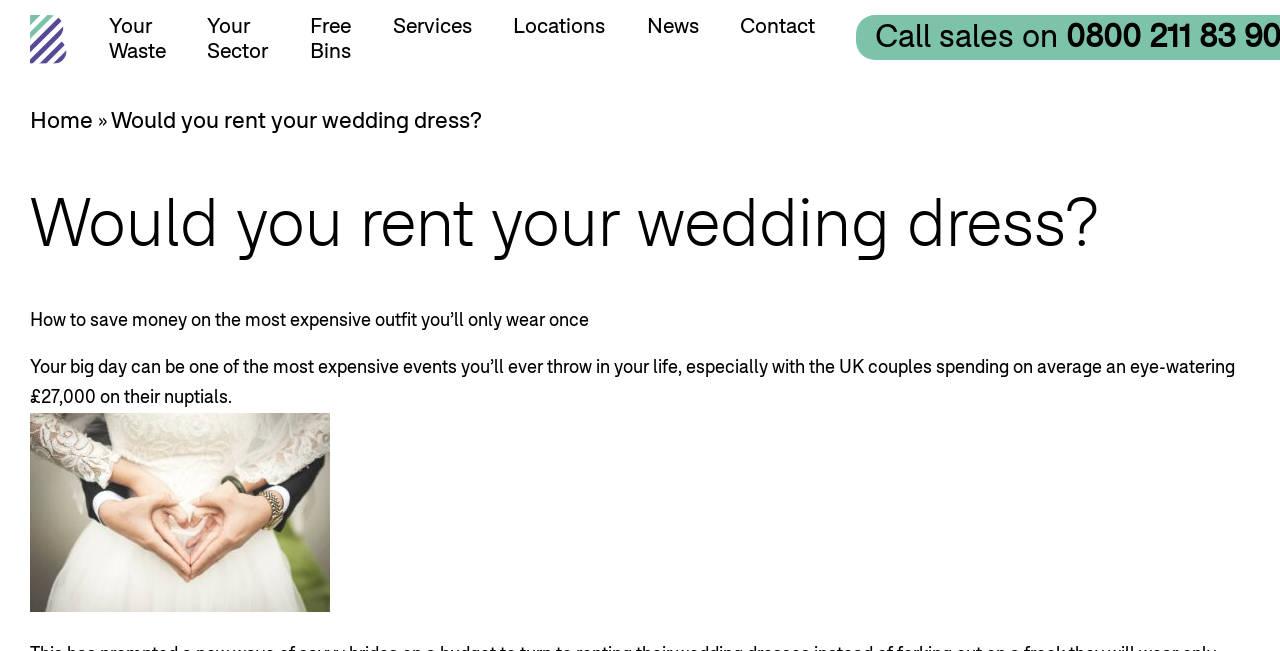What is the average cost of a wedding in the UK?
Look at the image and respond with a one-word or short phrase answer.

£27,000